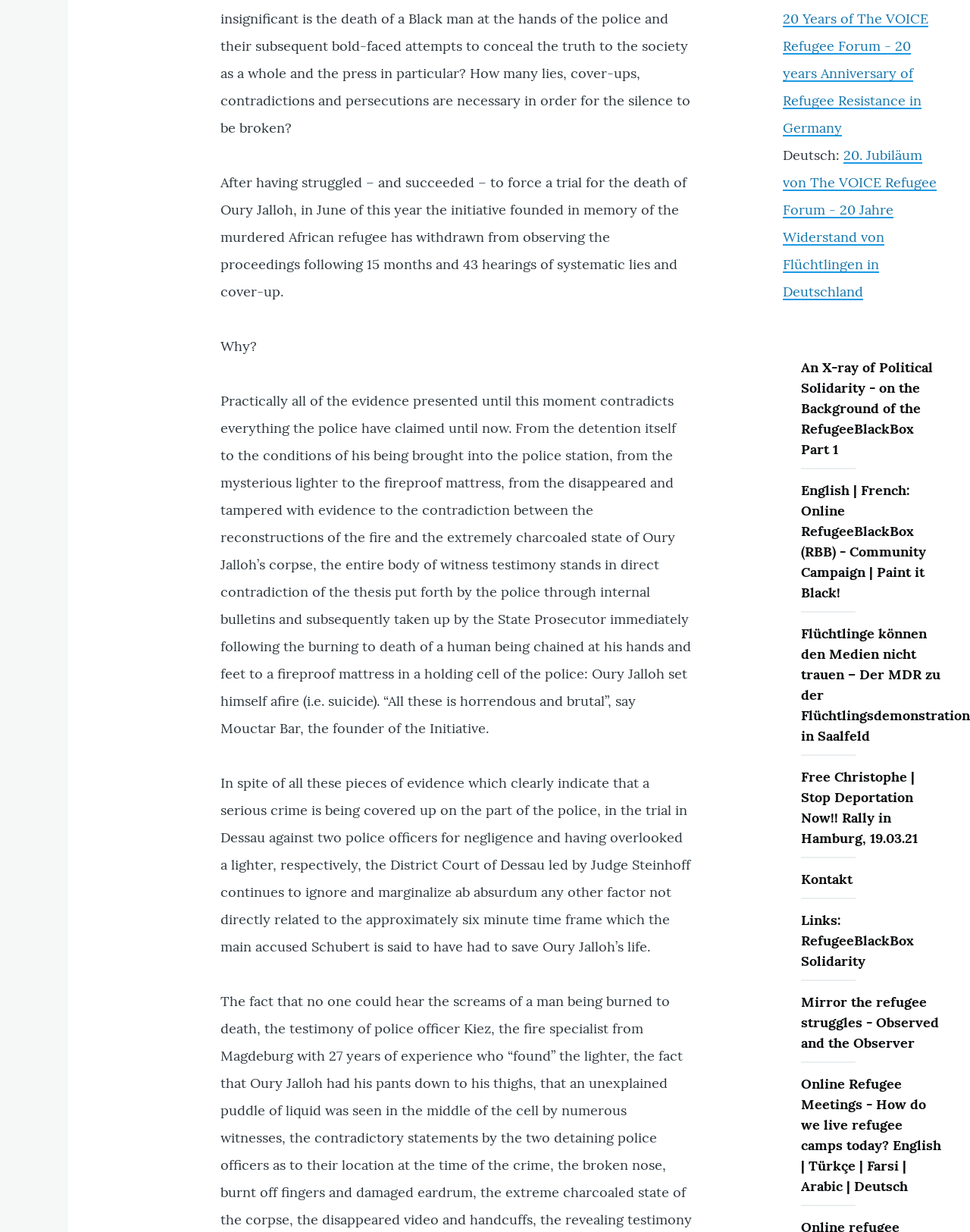Find the bounding box coordinates for the element that must be clicked to complete the instruction: "Contact the organization through the Kontakt link". The coordinates should be four float numbers between 0 and 1, indicated as [left, top, right, bottom].

[0.826, 0.697, 0.972, 0.73]